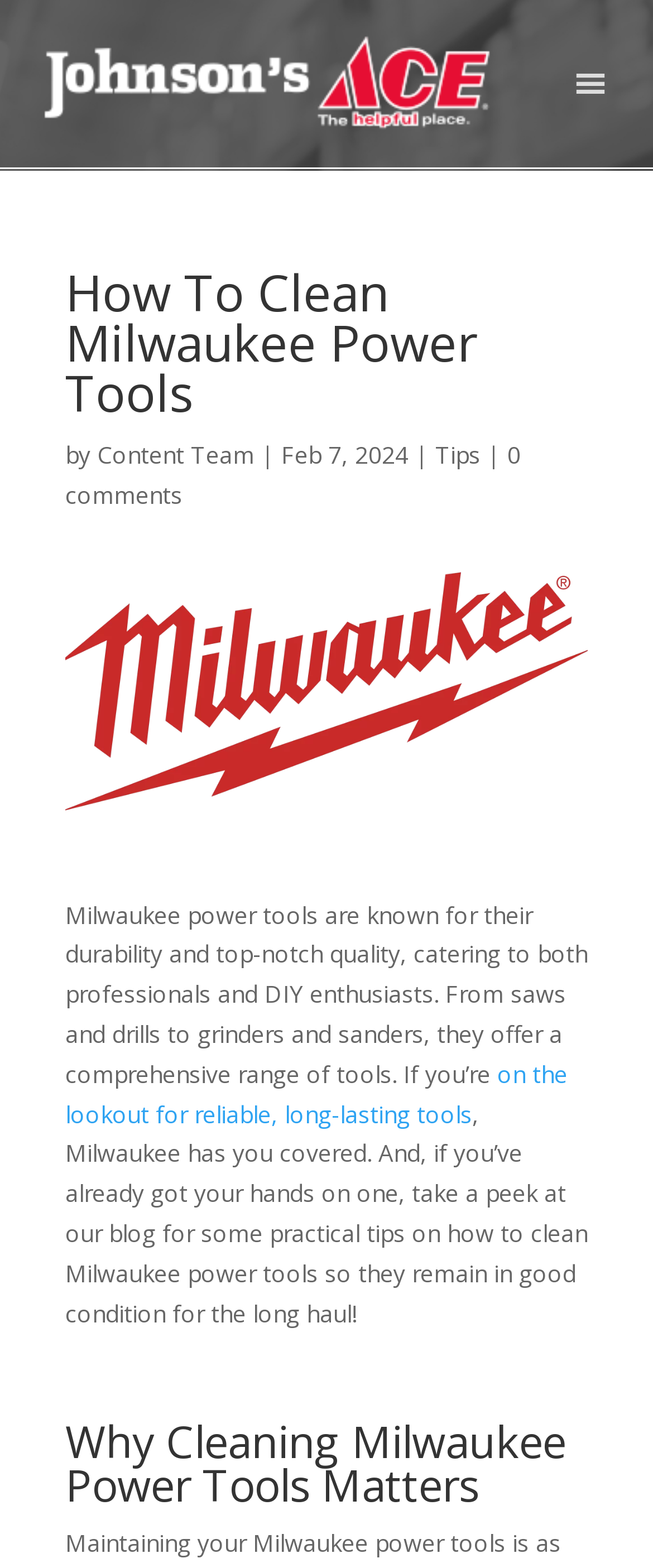Can you find and generate the webpage's heading?

How To Clean Milwaukee Power Tools